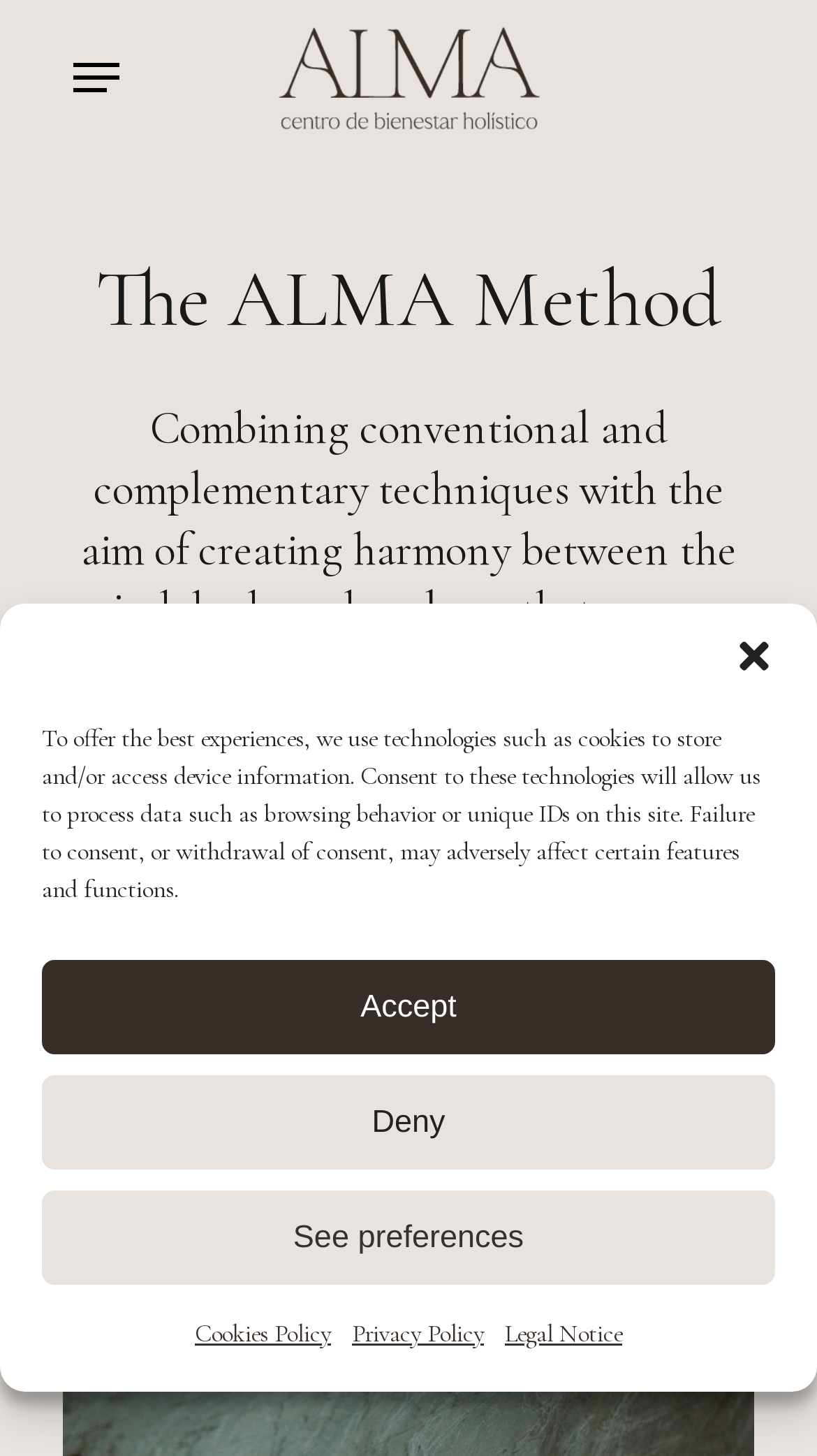How many buttons are in the cookie management dialog?
Using the visual information, respond with a single word or phrase.

4